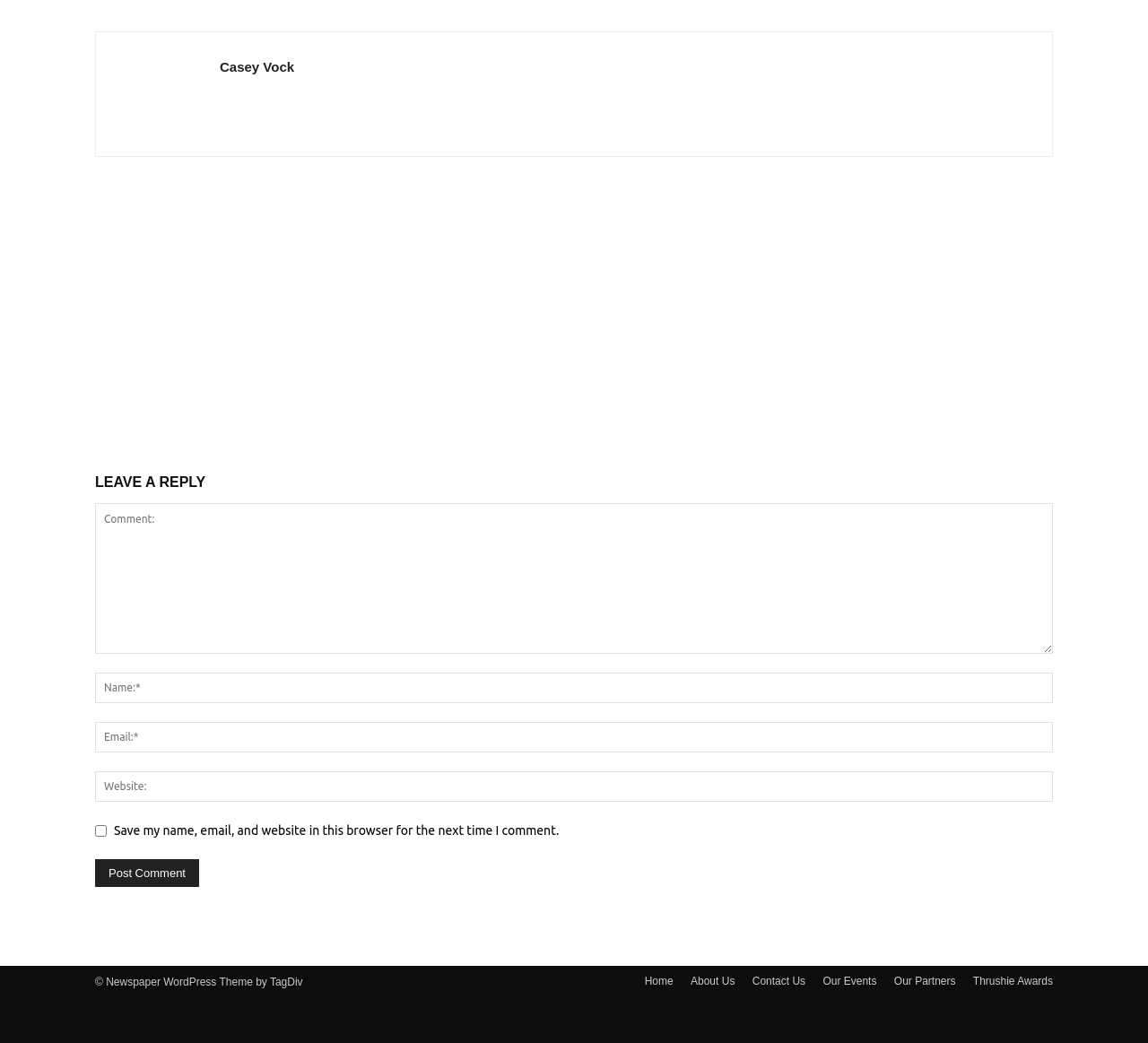Respond to the question below with a single word or phrase: What is the button below the textboxes for?

Post Comment